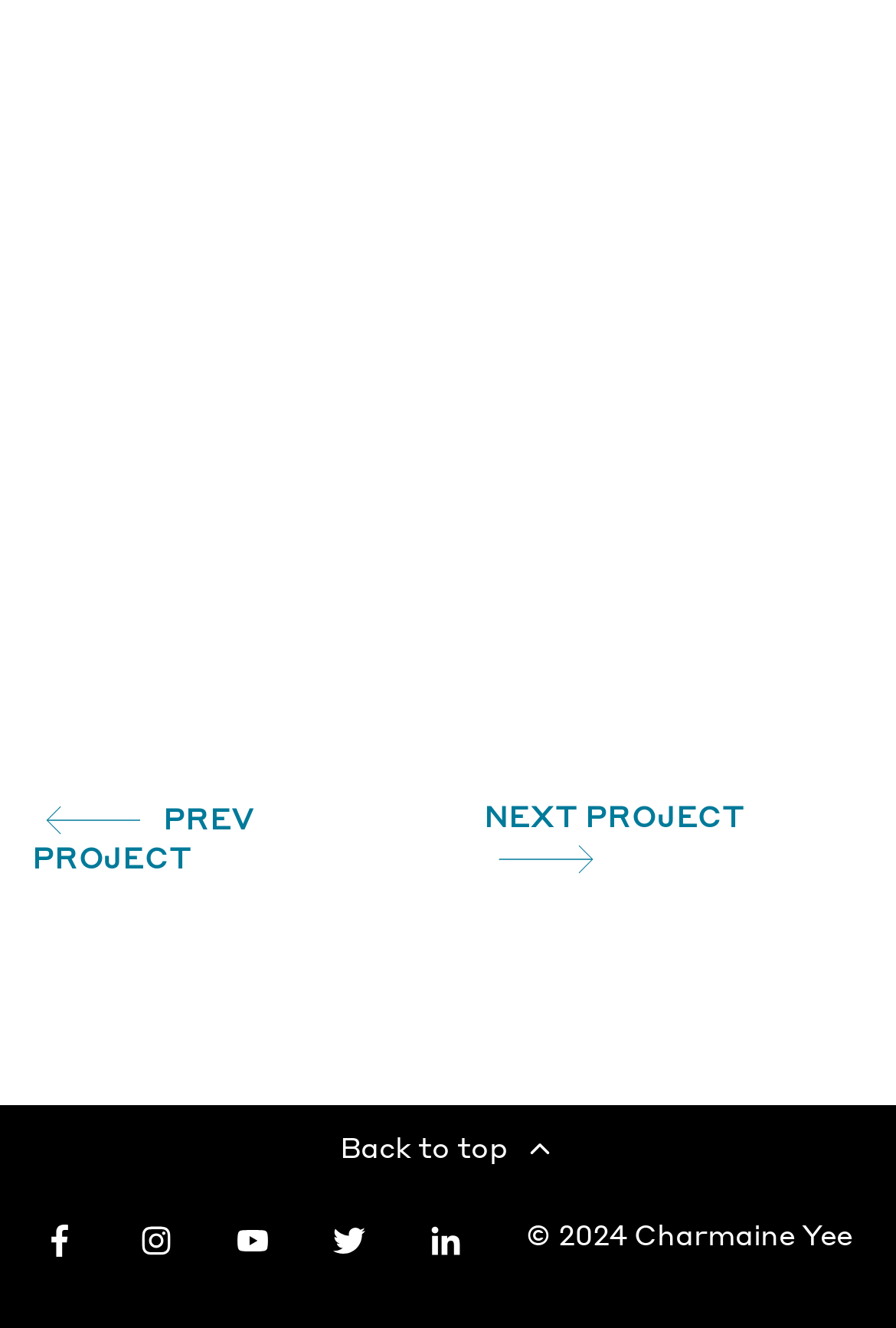What is the copyright year?
Please provide a single word or phrase answer based on the image.

2024